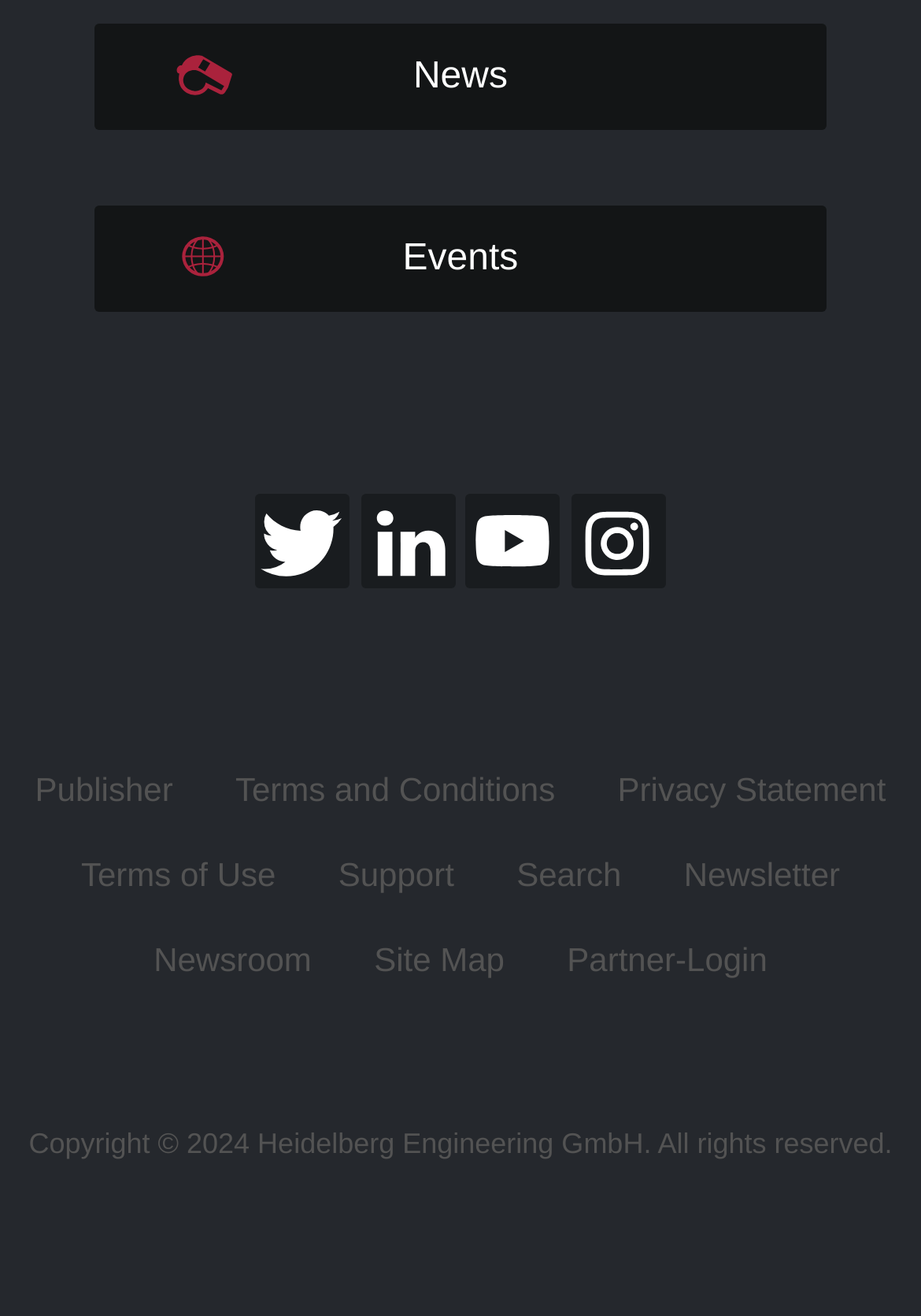How many social media links are there?
Deliver a detailed and extensive answer to the question.

I counted the number of social media links by looking at the links with the text 'Heidelberg Engineering' followed by the name of a social media platform, which are Twitter, LinkedIn, YouTube, and Instagram.